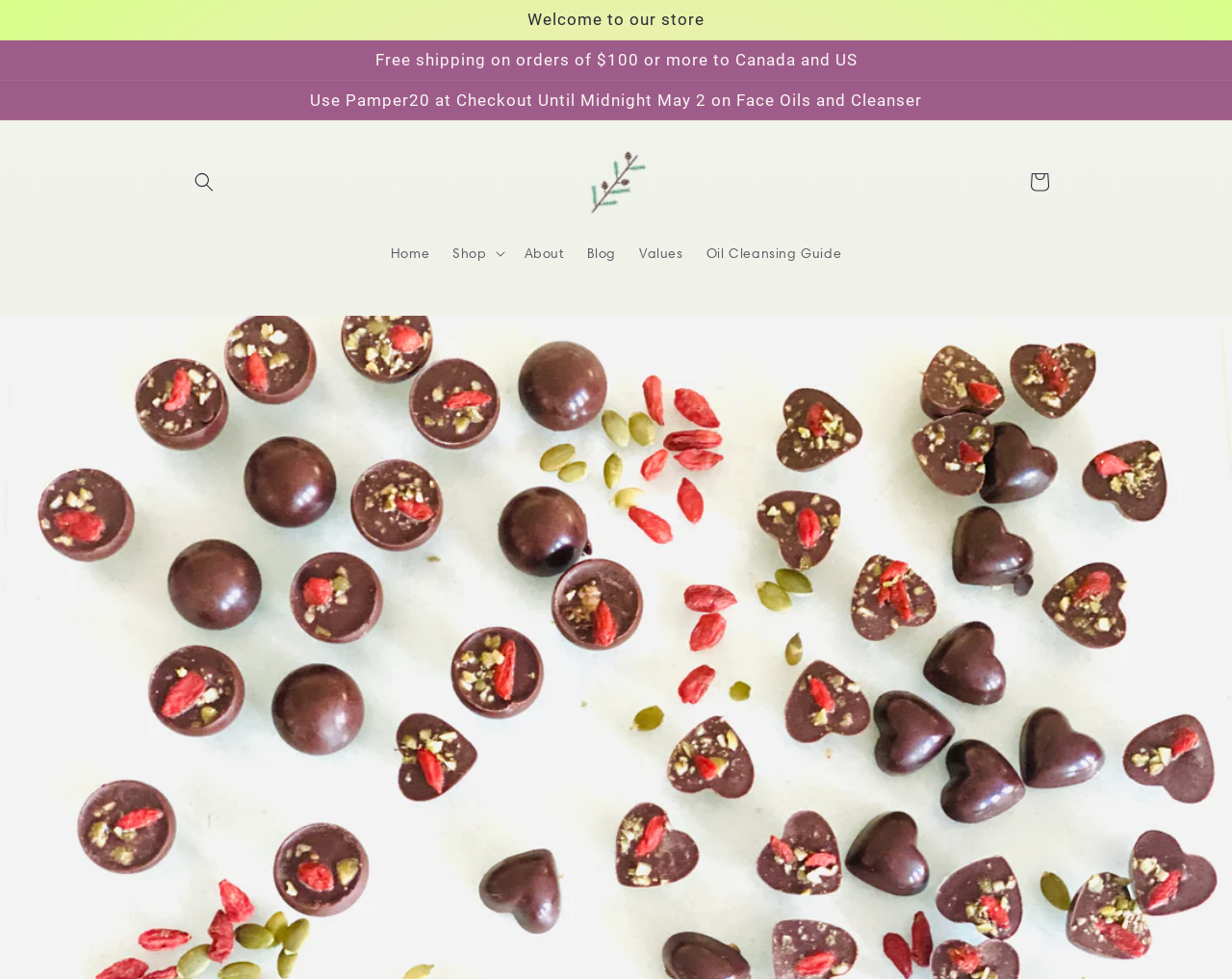Summarize the webpage in an elaborate manner.

The webpage is about Nurtur Health, a store that sells healthy products, specifically highlighting their homemade goji berry-pumpkin seed chocolates with adaptogenic herbs. 

At the top of the page, there are three announcement regions, each containing a static text. The first announcement is located at the very top and says "Welcome to our store". The second announcement is below the first one and informs users about free shipping on orders of $100 or more to Canada and the US. The third announcement is below the second one and promotes a limited-time discount on face oils and cleansers.

To the right of the announcements, there is a search button. Below the announcements, there is a logo of Nurtur Health, which is an image linked to the homepage. 

The main navigation menu is located below the logo, consisting of links to the home page, about page, blog, values, and oil cleansing guide. The shop link is a dropdown menu that expands to reveal more options.

At the top right corner of the page, there is a cart link.